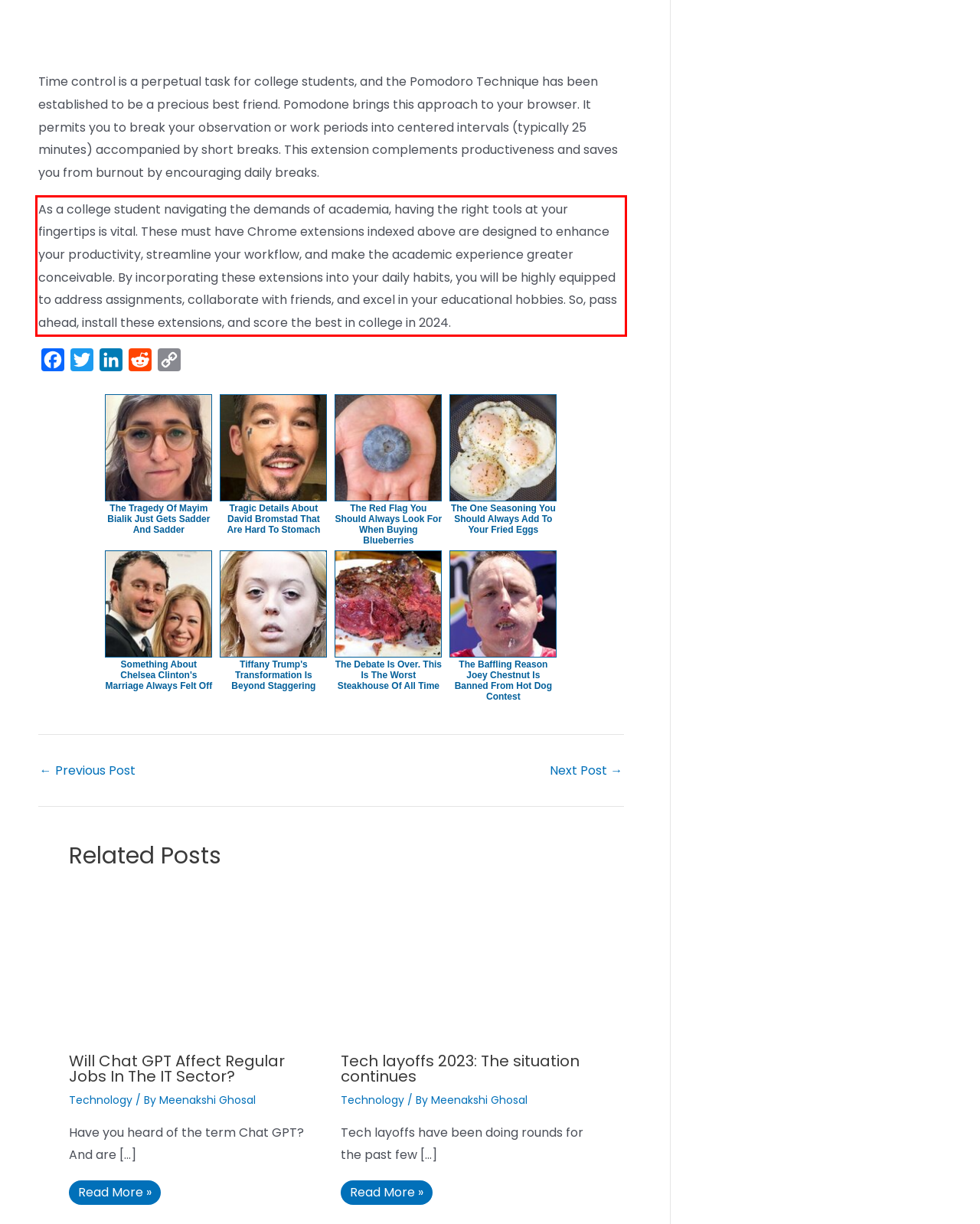Identify the red bounding box in the webpage screenshot and perform OCR to generate the text content enclosed.

As a college student navigating the demands of academia, having the right tools at your fingertips is vital. These must have Chrome extensions indexed above are designed to enhance your productivity, streamline your workflow, and make the academic experience greater conceivable. By incorporating these extensions into your daily habits, you will be highly equipped to address assignments, collaborate with friends, and excel in your educational hobbies. So, pass ahead, install these extensions, and score the best in college in 2024.